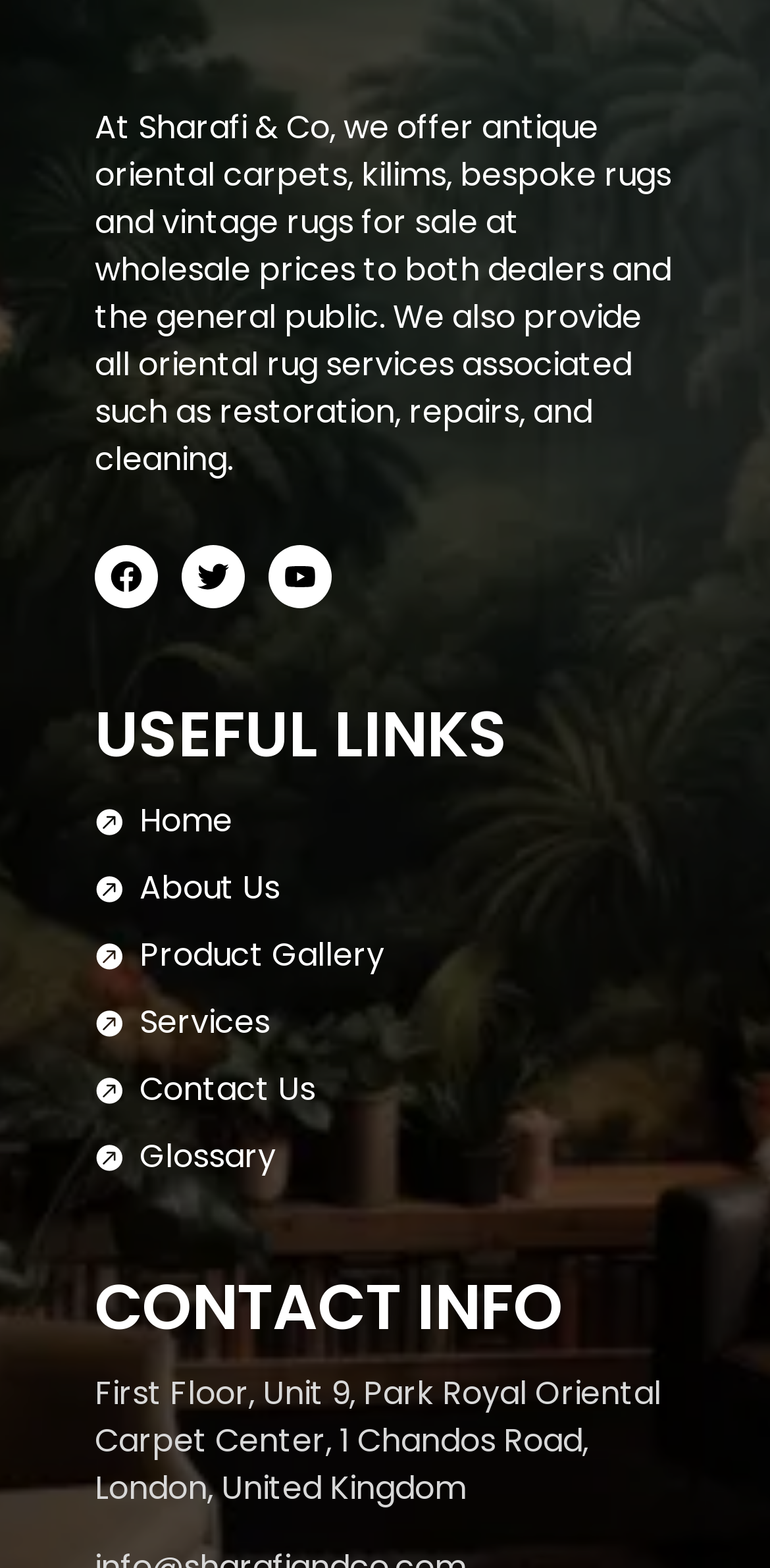Provide a short answer using a single word or phrase for the following question: 
How many useful links are available?

6